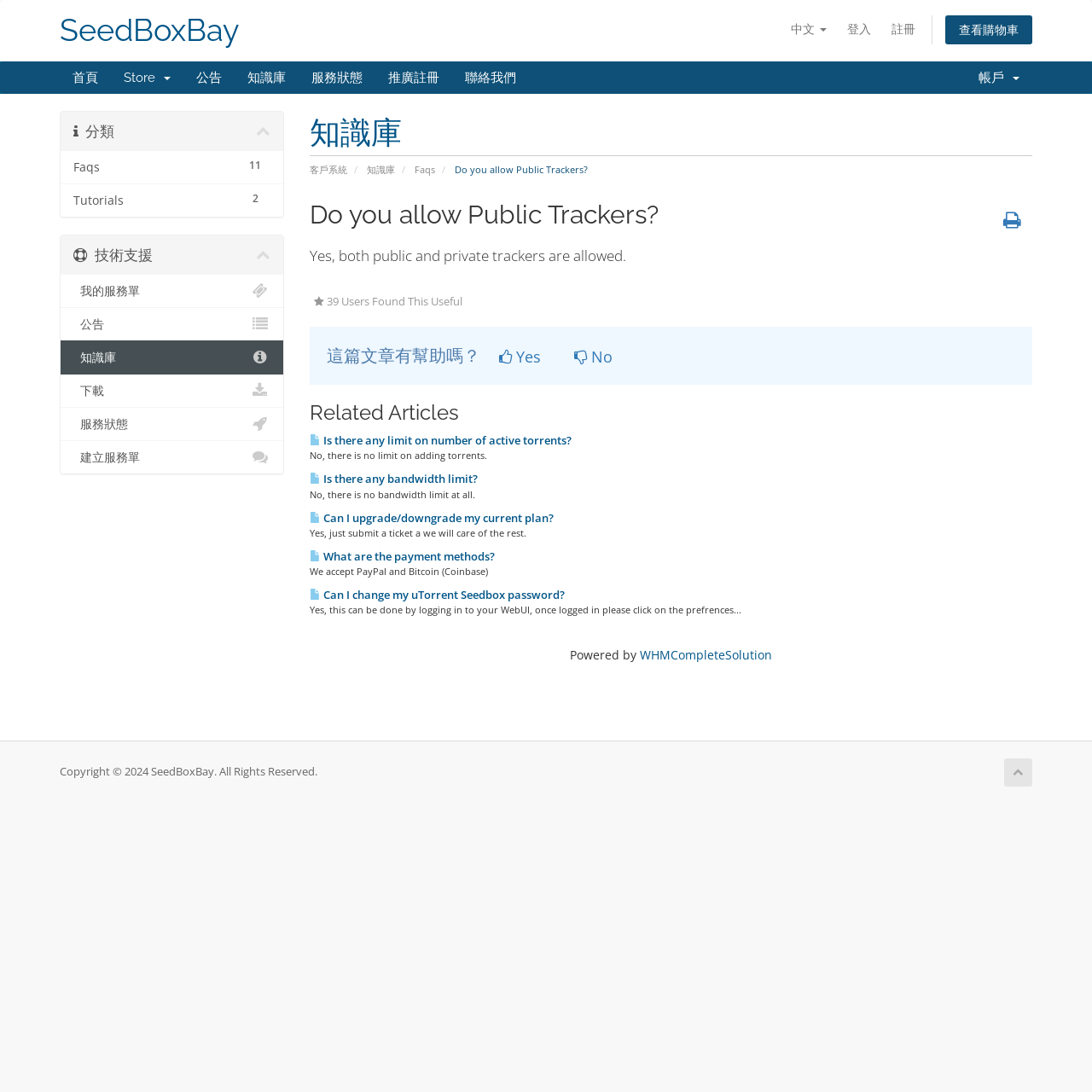Locate the bounding box coordinates of the area you need to click to fulfill this instruction: 'Read related article about torrent limits'. The coordinates must be in the form of four float numbers ranging from 0 to 1: [left, top, right, bottom].

[0.283, 0.396, 0.523, 0.41]